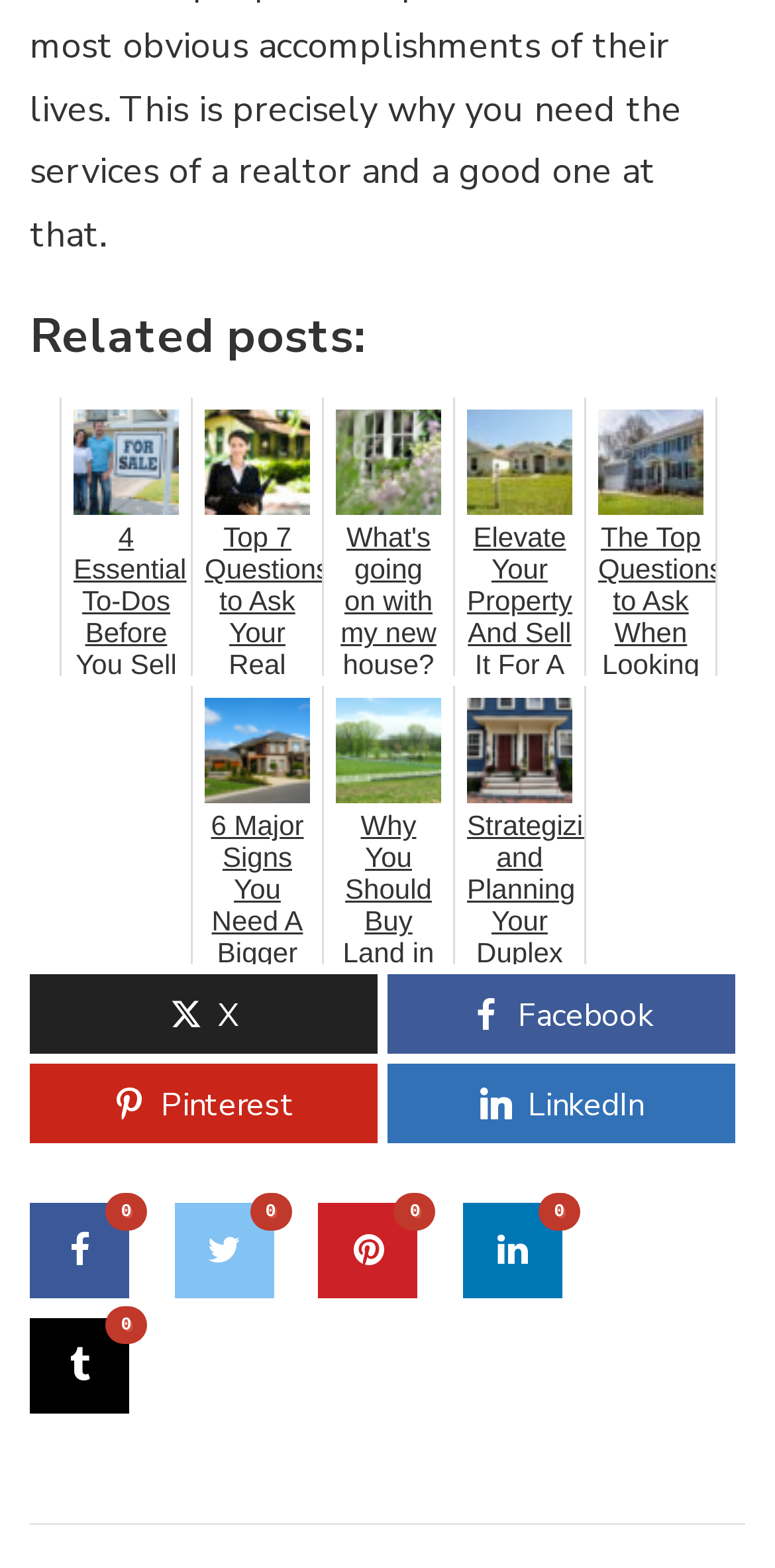Using the description "0", predict the bounding box of the relevant HTML element.

[0.038, 0.767, 0.167, 0.828]